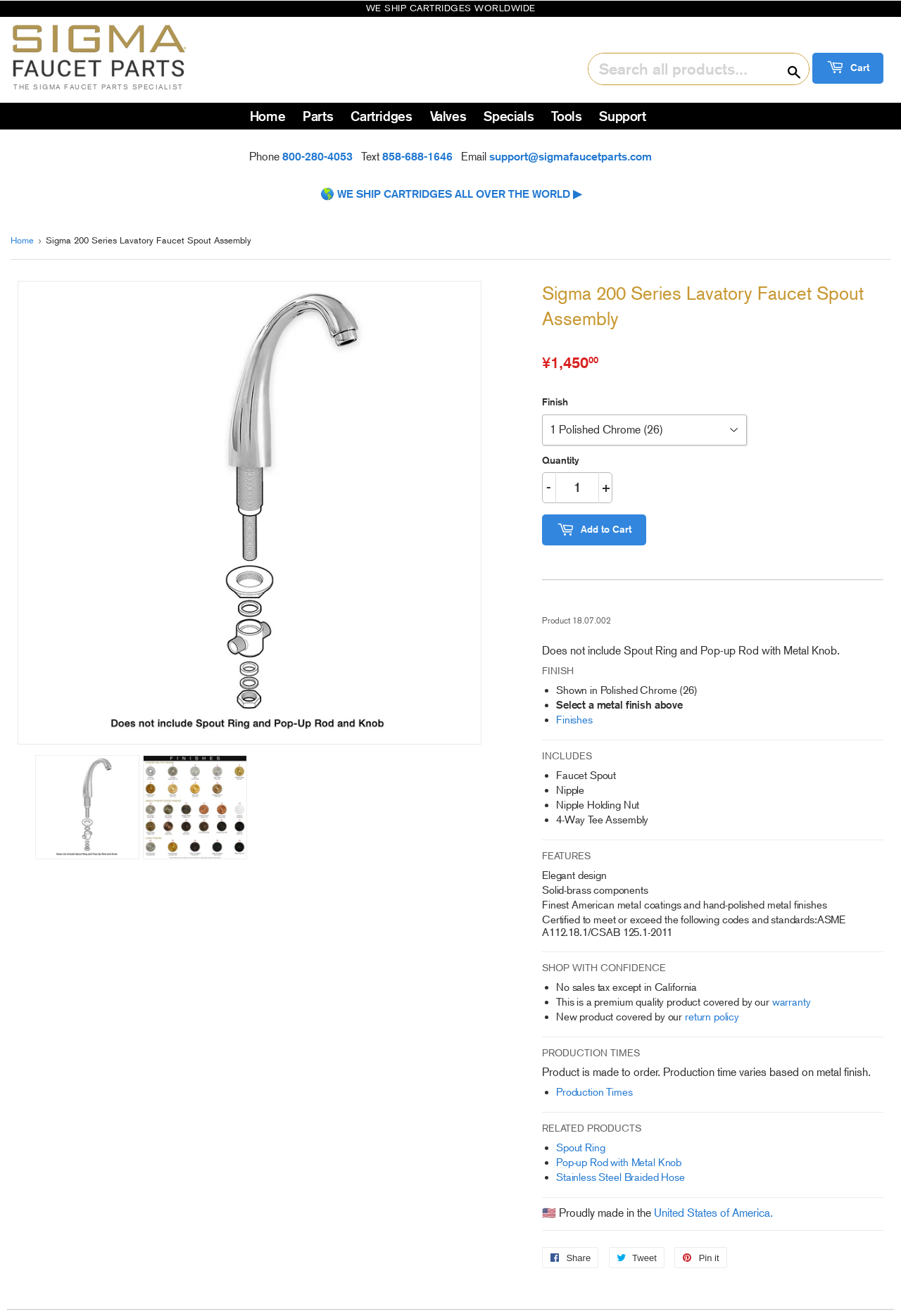Identify the main heading of the webpage and provide its text content.

Sigma 200 Series Lavatory Faucet Spout Assembly